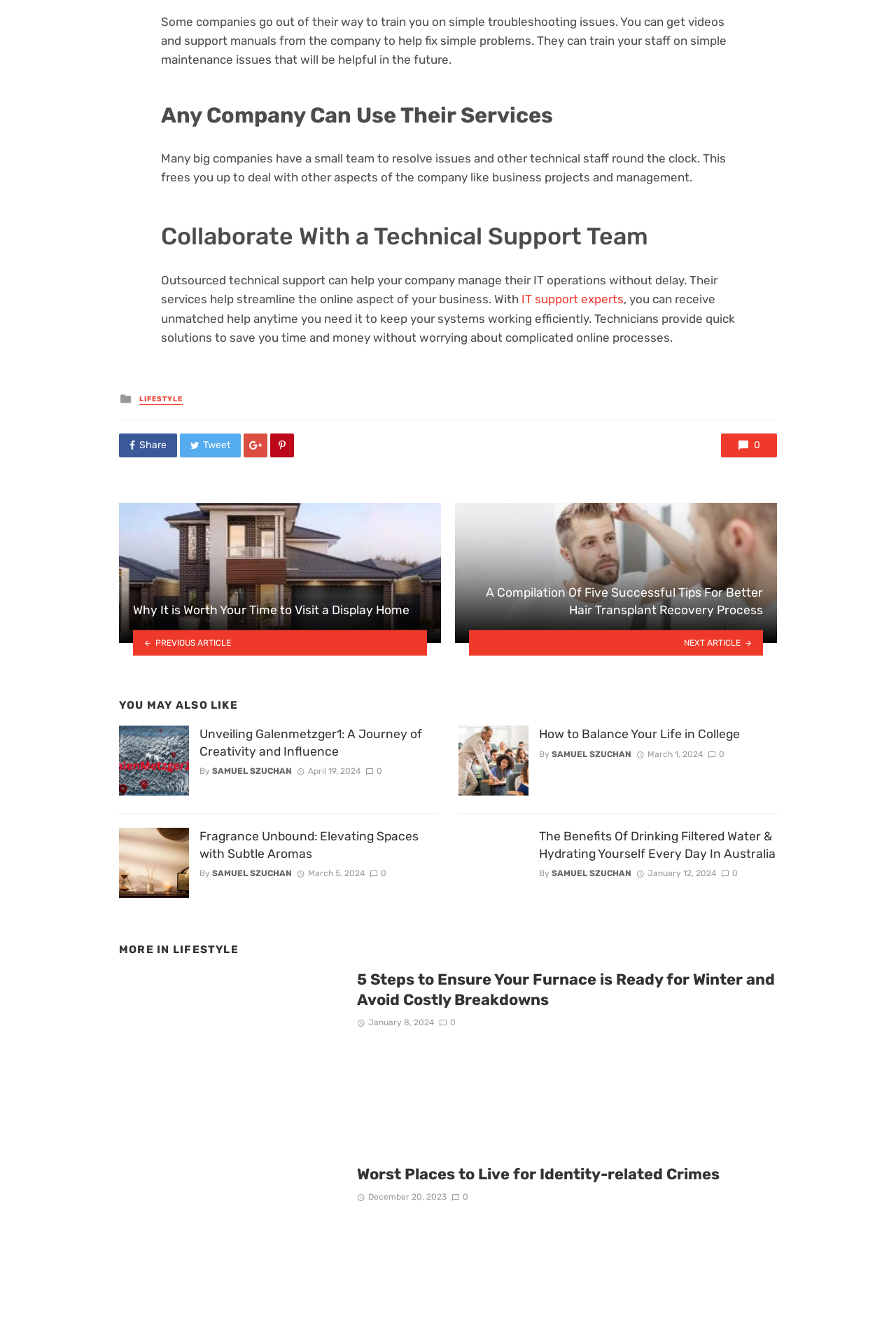Pinpoint the bounding box coordinates of the element that must be clicked to accomplish the following instruction: "Share the article". The coordinates should be in the format of four float numbers between 0 and 1, i.e., [left, top, right, bottom].

[0.133, 0.324, 0.197, 0.342]